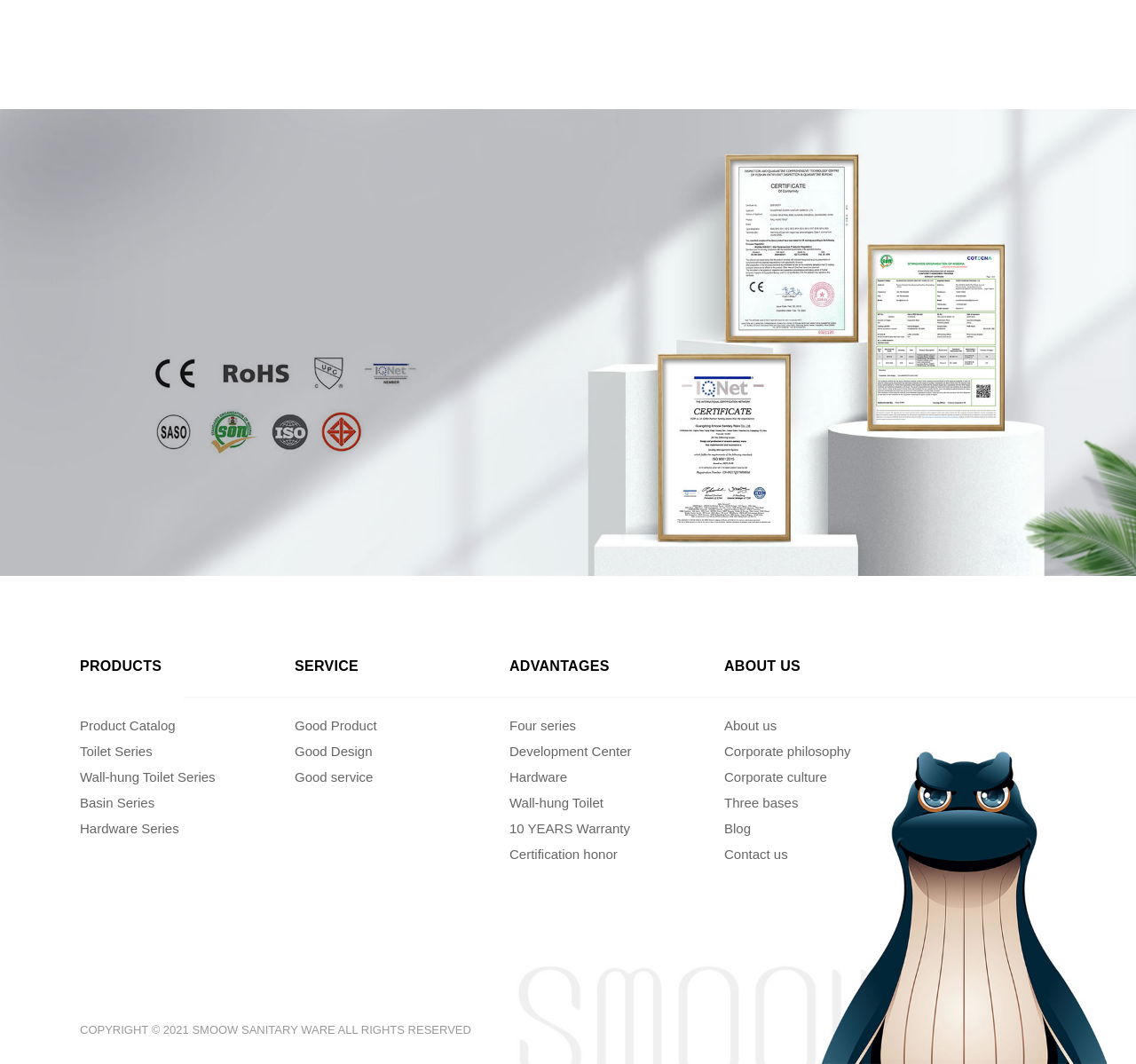What is the warranty period mentioned on the webpage?
Give a single word or phrase as your answer by examining the image.

10 YEARS